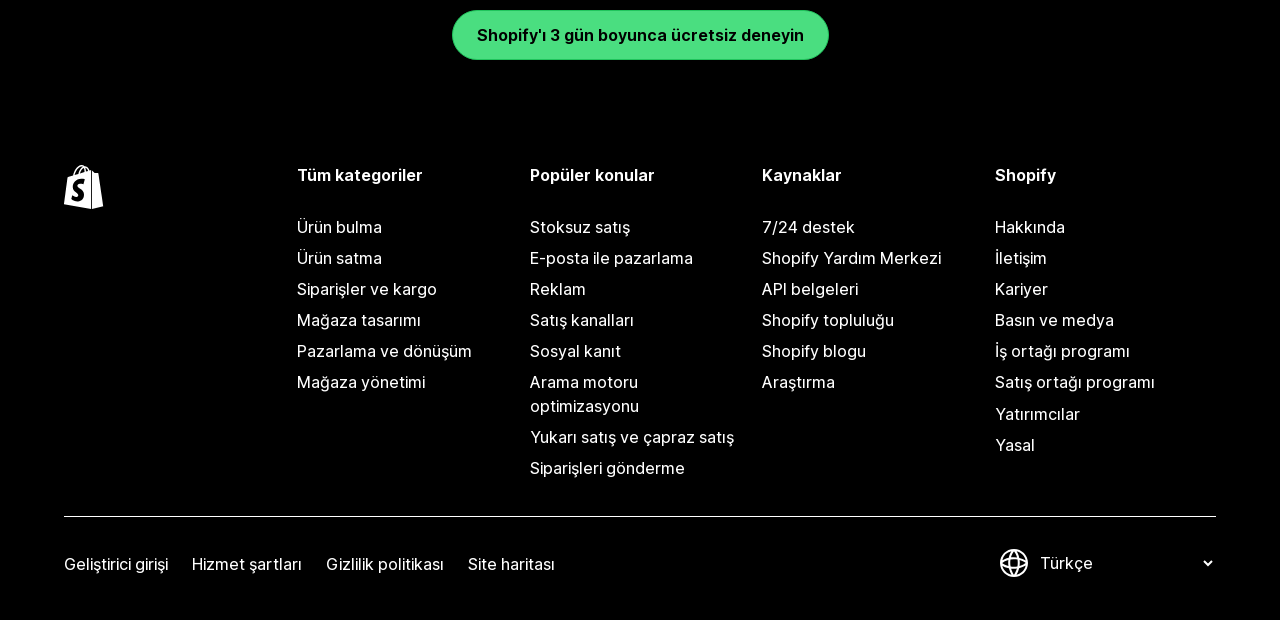Analyze the image and provide a detailed answer to the question: What are the main categories on this website?

The main categories on this website are listed under the 'Tüm kategoriler' heading, which includes links to 'Ürün bulma', 'Ürün satma', 'Siparişler ve kargo', and others. These categories suggest that the website is focused on e-commerce and online store management.